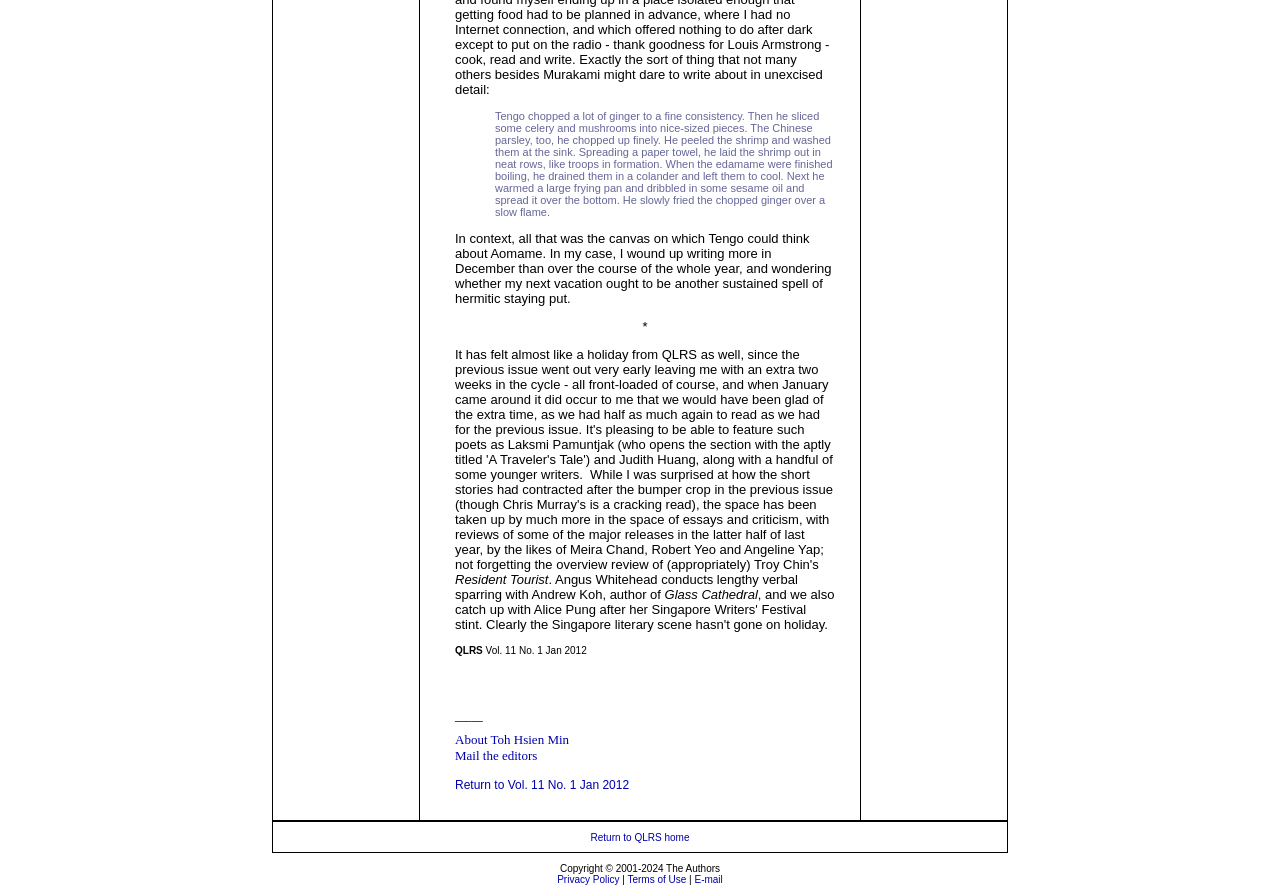Determine the bounding box for the described HTML element: "Terms of Use". Ensure the coordinates are four float numbers between 0 and 1 in the format [left, top, right, bottom].

[0.49, 0.984, 0.536, 0.997]